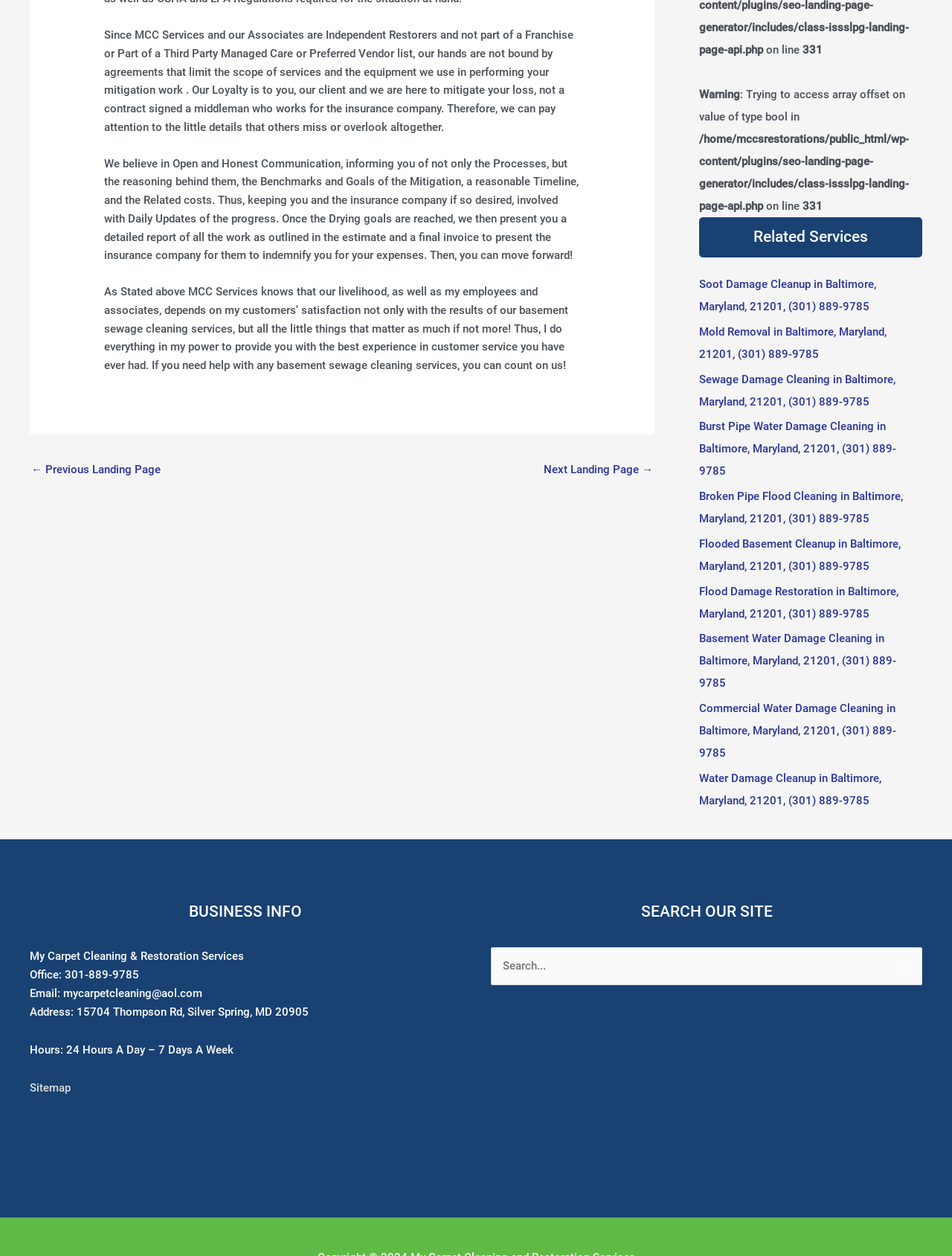What is the phone number of the office?
Based on the image content, provide your answer in one word or a short phrase.

301-889-9785